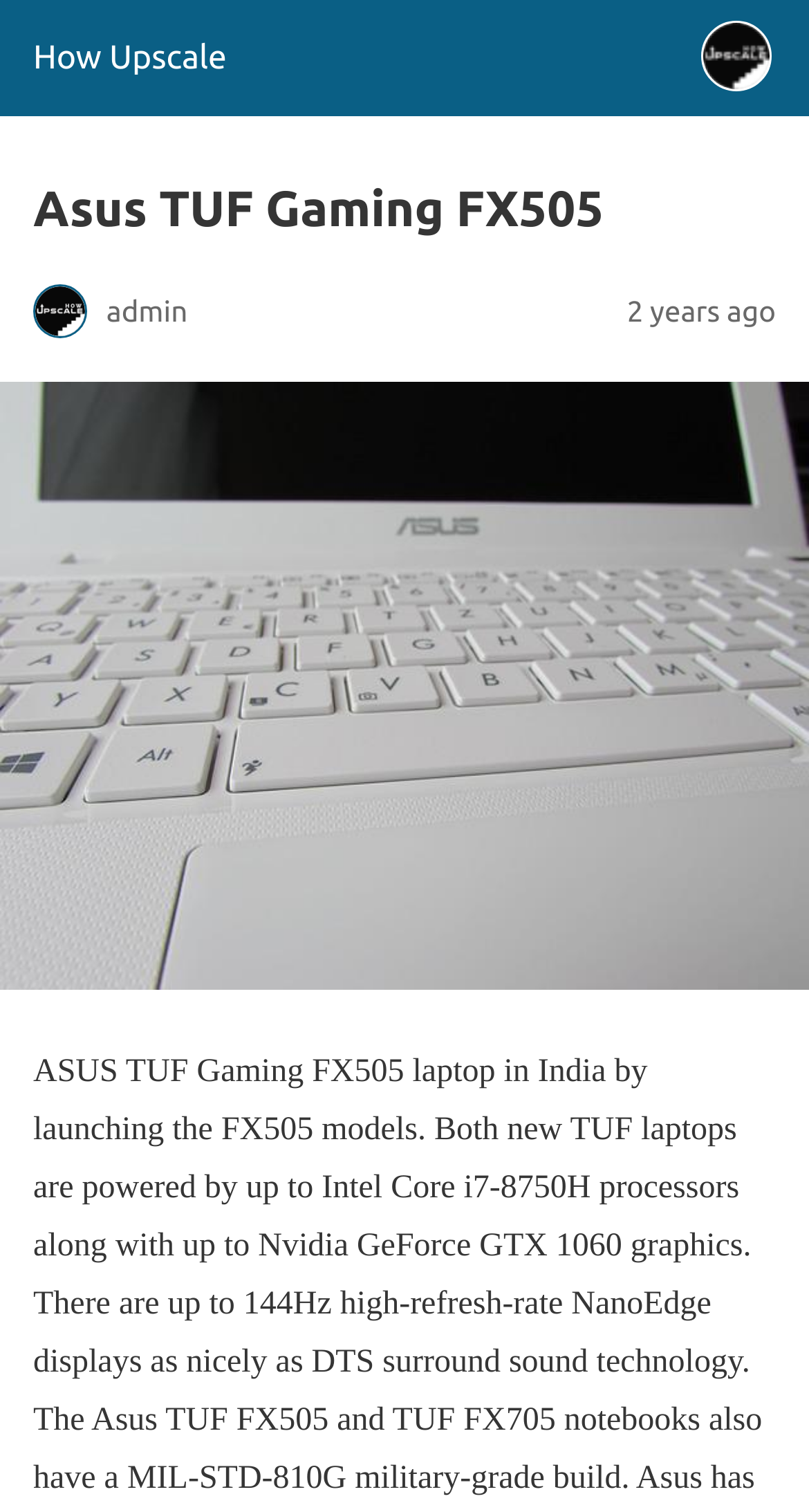How old is the article?
Kindly give a detailed and elaborate answer to the question.

The age of the article can be found in the time element, which is '2 years ago'. This indicates when the article was published.